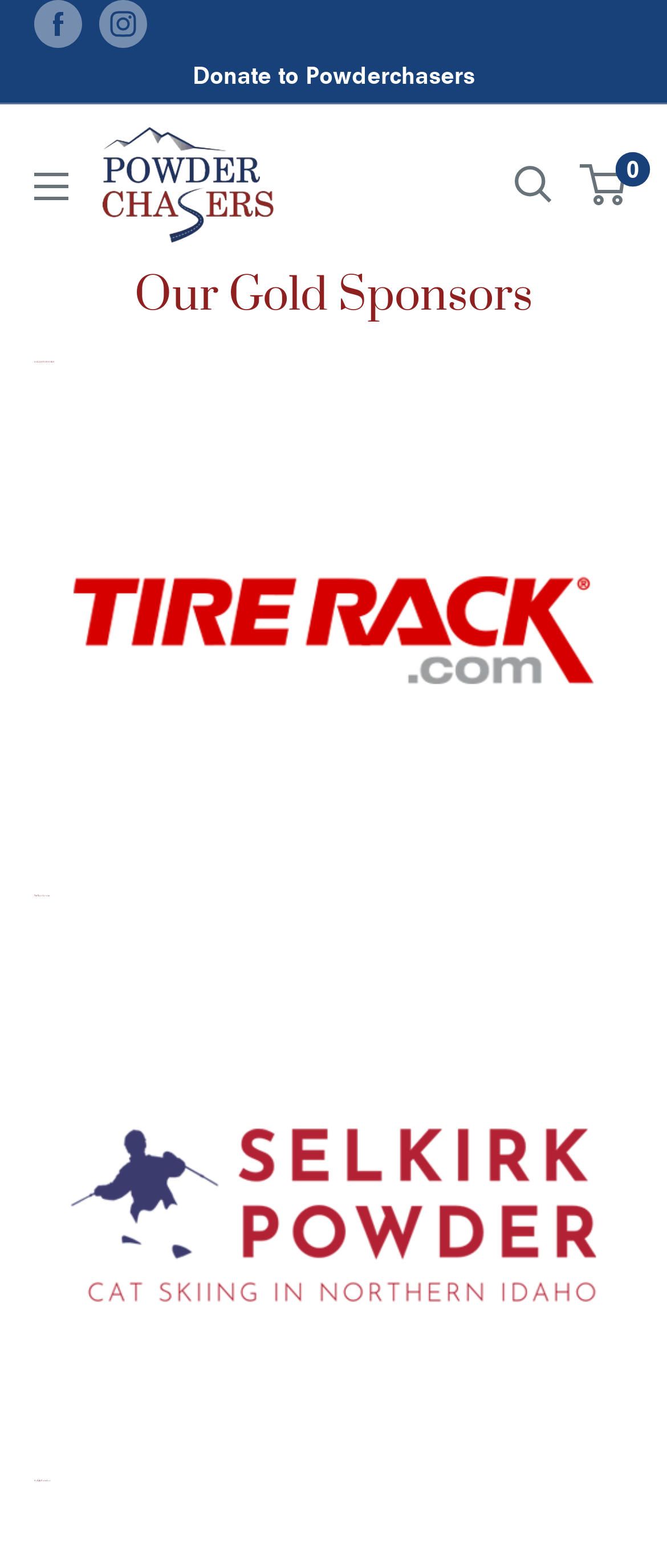Please find the bounding box coordinates of the clickable region needed to complete the following instruction: "Open menu". The bounding box coordinates must consist of four float numbers between 0 and 1, i.e., [left, top, right, bottom].

[0.051, 0.111, 0.103, 0.128]